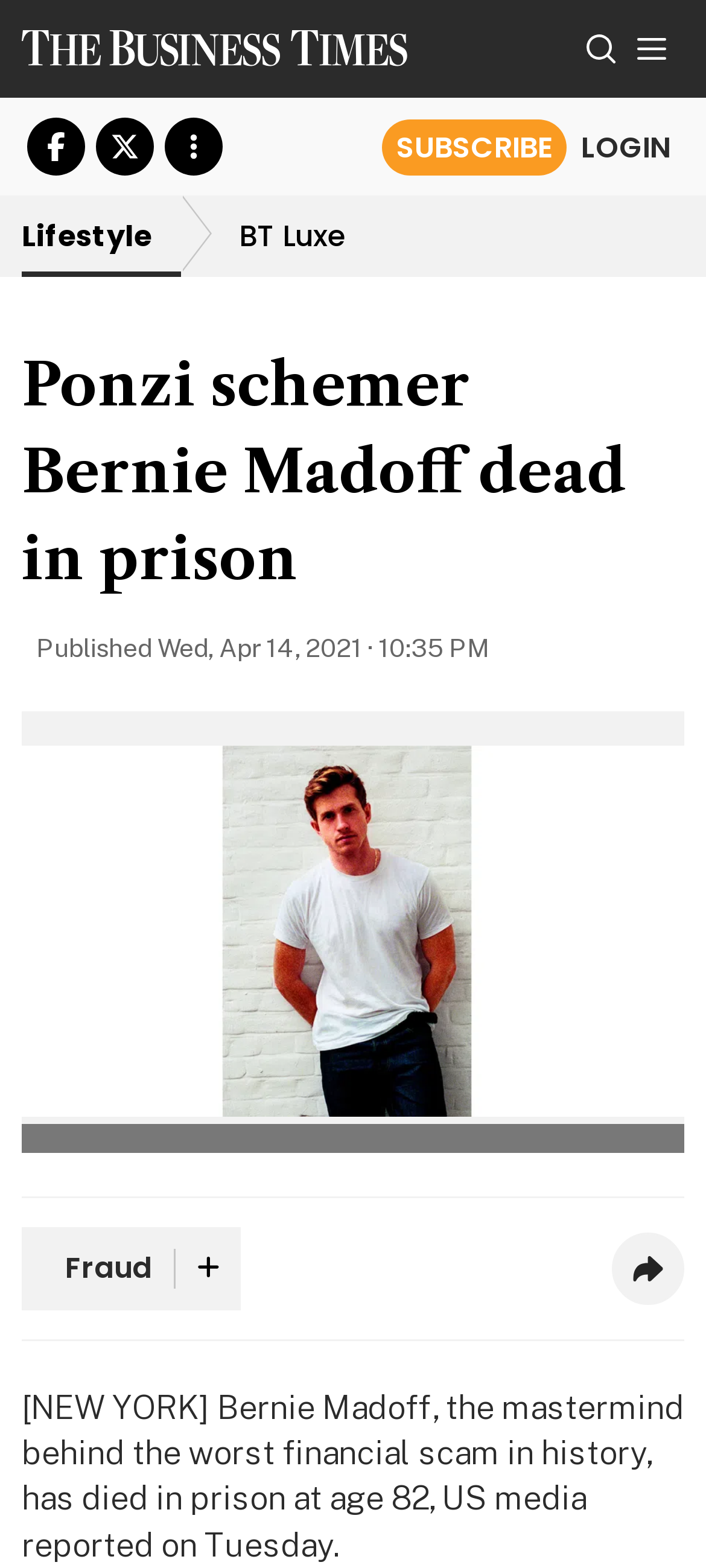Determine the bounding box coordinates of the region that needs to be clicked to achieve the task: "Search for something".

[0.826, 0.013, 0.877, 0.05]